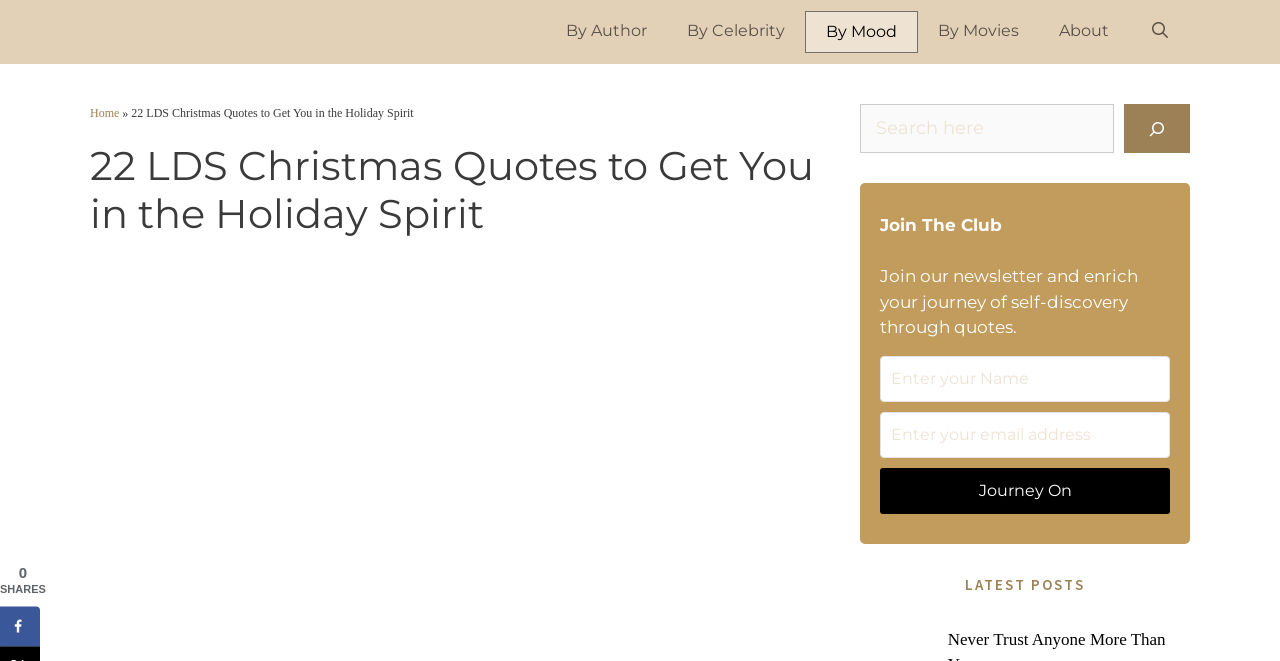Using the webpage screenshot, find the UI element described by name="email_address" placeholder="Enter your email address". Provide the bounding box coordinates in the format (top-left x, top-left y, bottom-right x, bottom-right y), ensuring all values are floating point numbers between 0 and 1.

[0.688, 0.623, 0.914, 0.693]